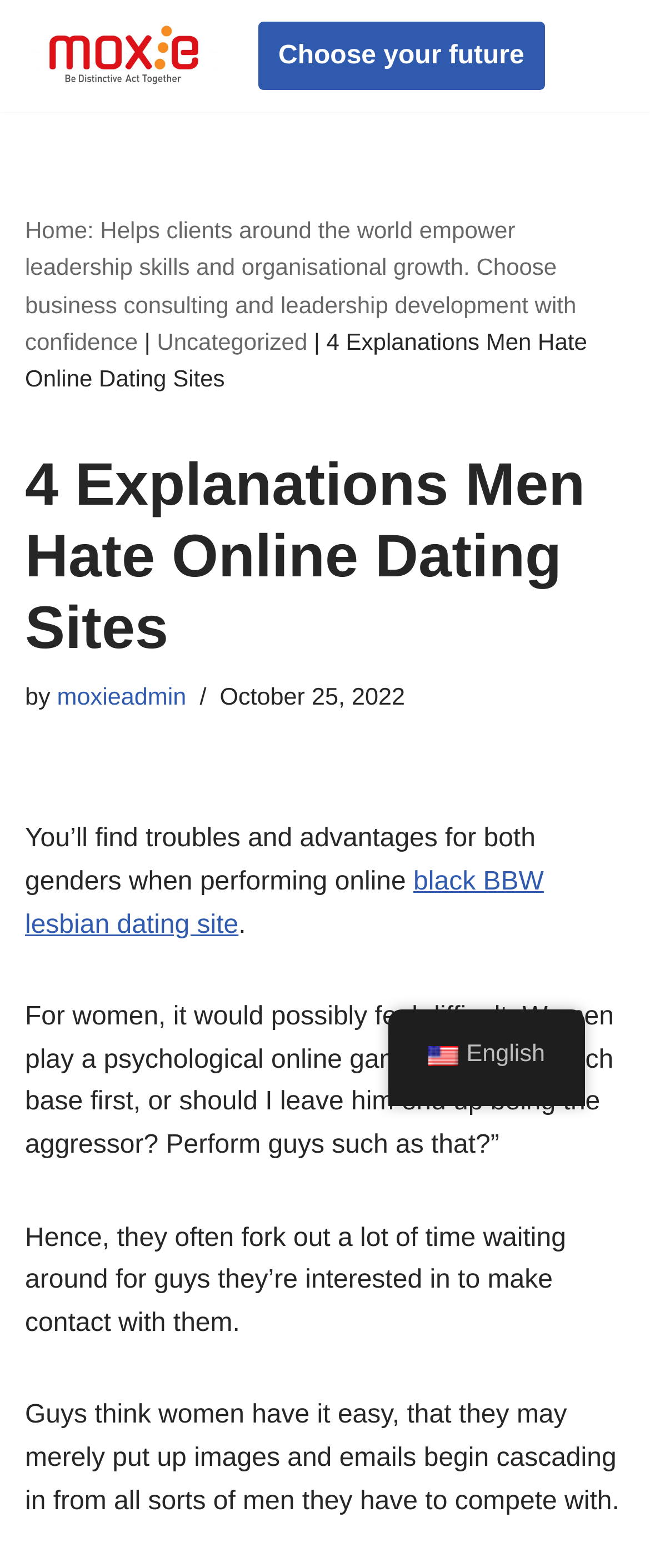Who is the author of the current article?
Please answer the question with as much detail as possible using the screenshot.

I identified the author of the current article by looking at the link element with the text 'moxieadmin' which is likely to be the author's name or username.